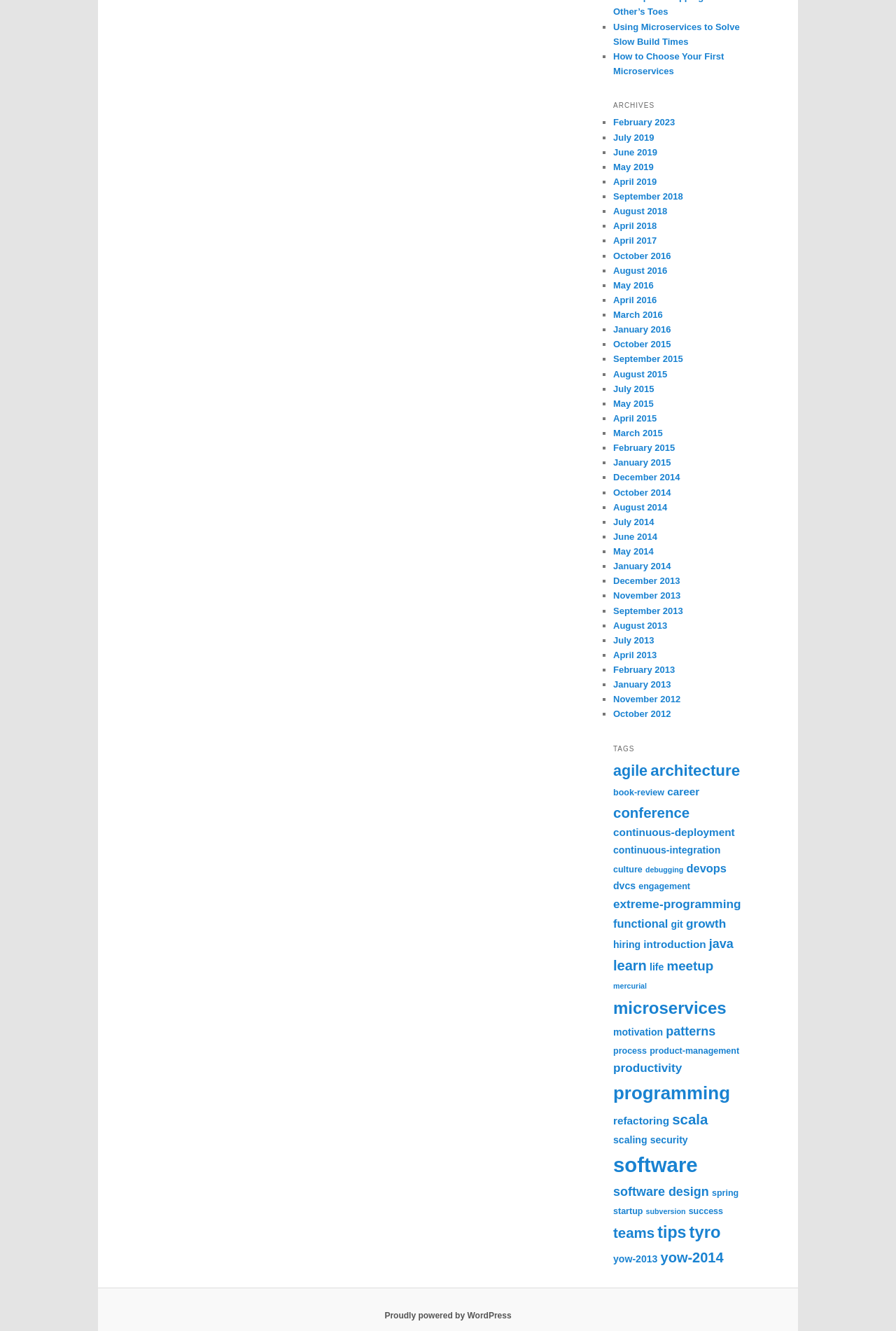Based on the element description: "November 2013", identify the UI element and provide its bounding box coordinates. Use four float numbers between 0 and 1, [left, top, right, bottom].

[0.684, 0.444, 0.759, 0.452]